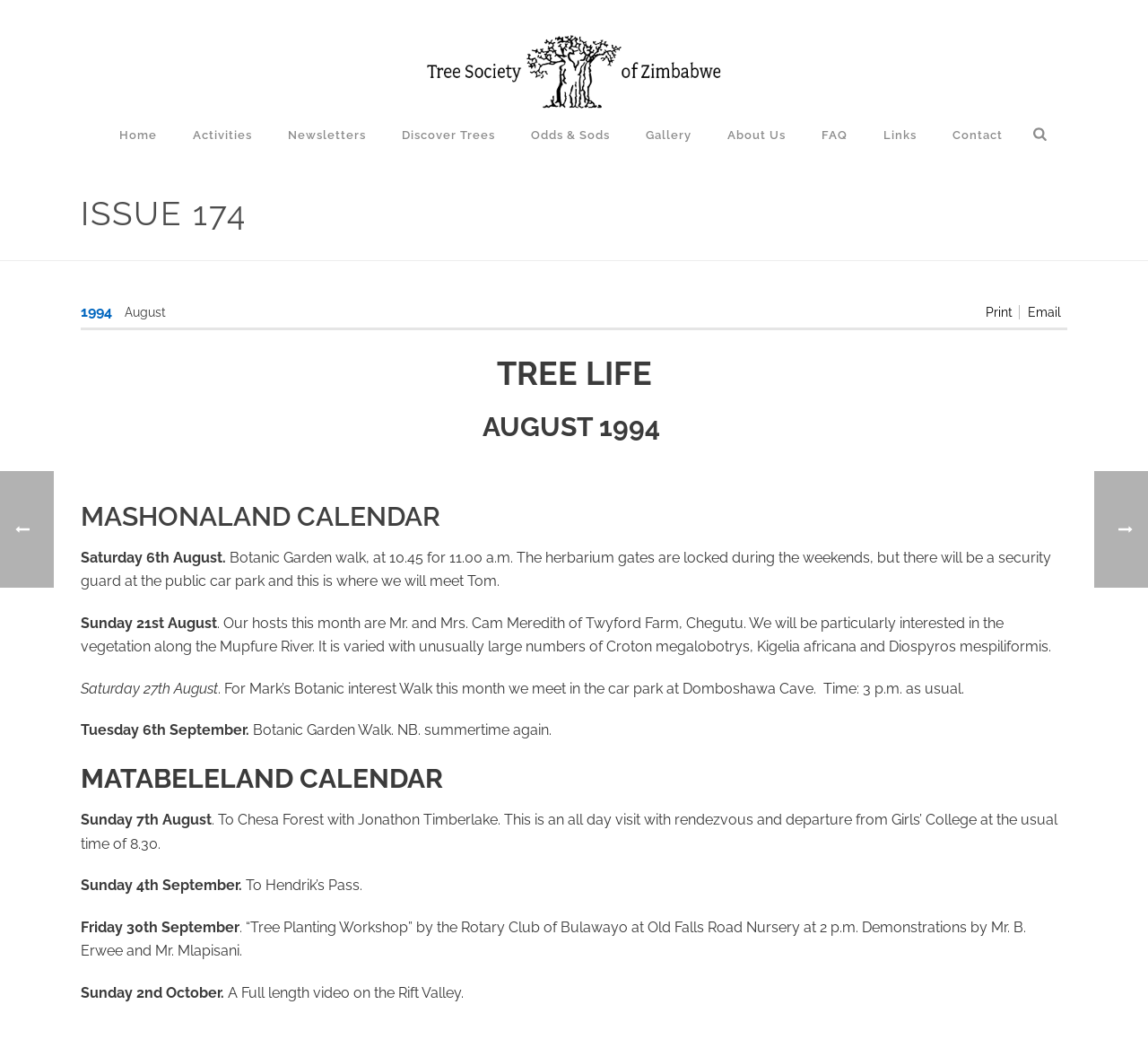What is the purpose of the herbarium gates?
Please use the image to deliver a detailed and complete answer.

According to the text 'Botanic Garden walk, at 10.45 for 11.00 a.m. The herbarium gates are locked during the weekends, but there will be a security guard at the public car park and this is where we will meet Tom.', the herbarium gates are locked during weekends, implying that they are not accessible during that time.